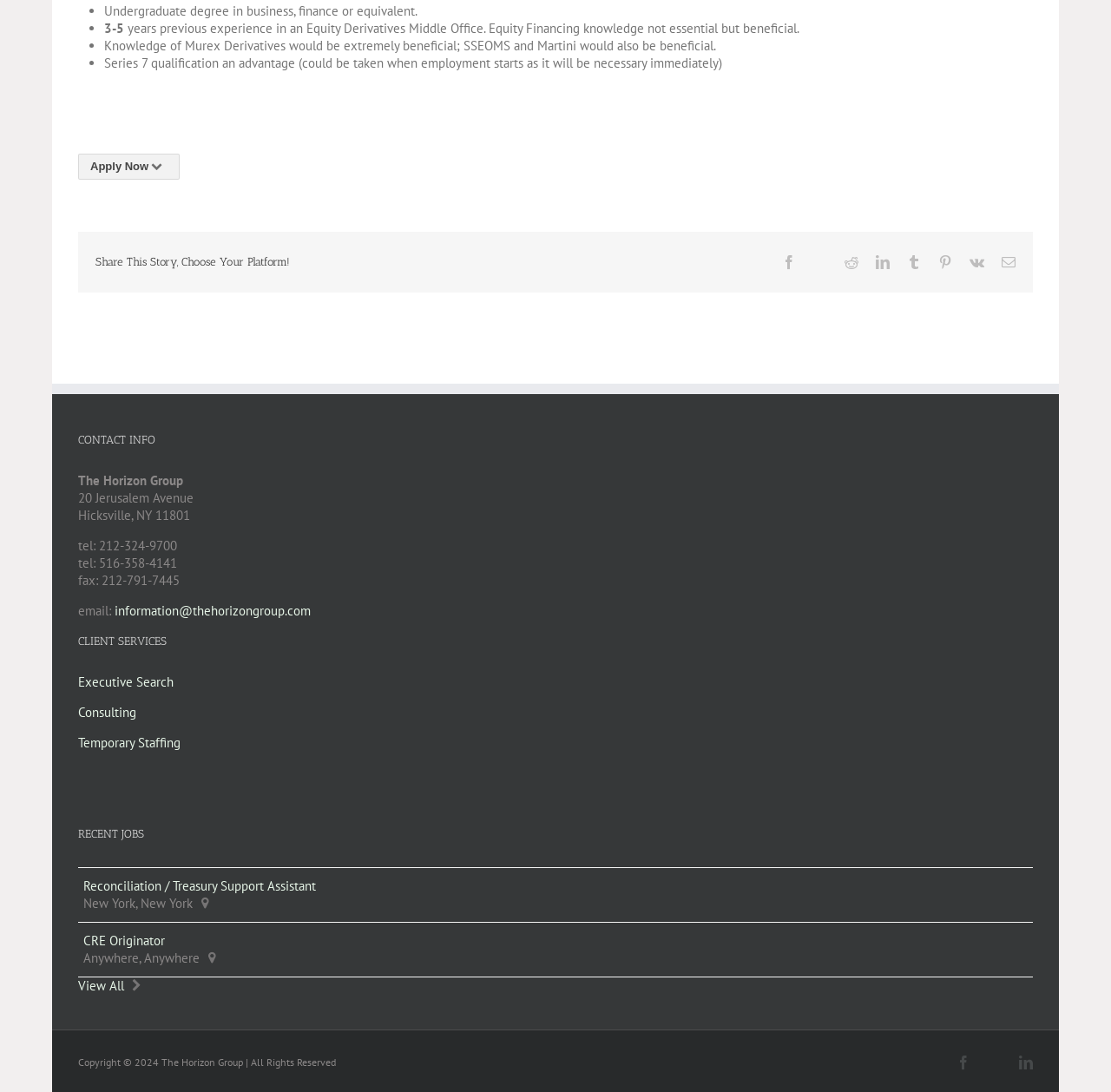Determine the bounding box coordinates for the area you should click to complete the following instruction: "Apply for the job".

[0.07, 0.141, 0.162, 0.164]